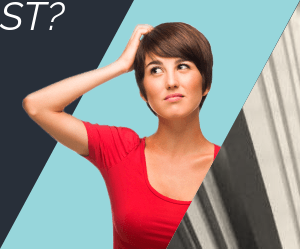Respond to the question below with a single word or phrase:
How many sections is the background divided into?

two